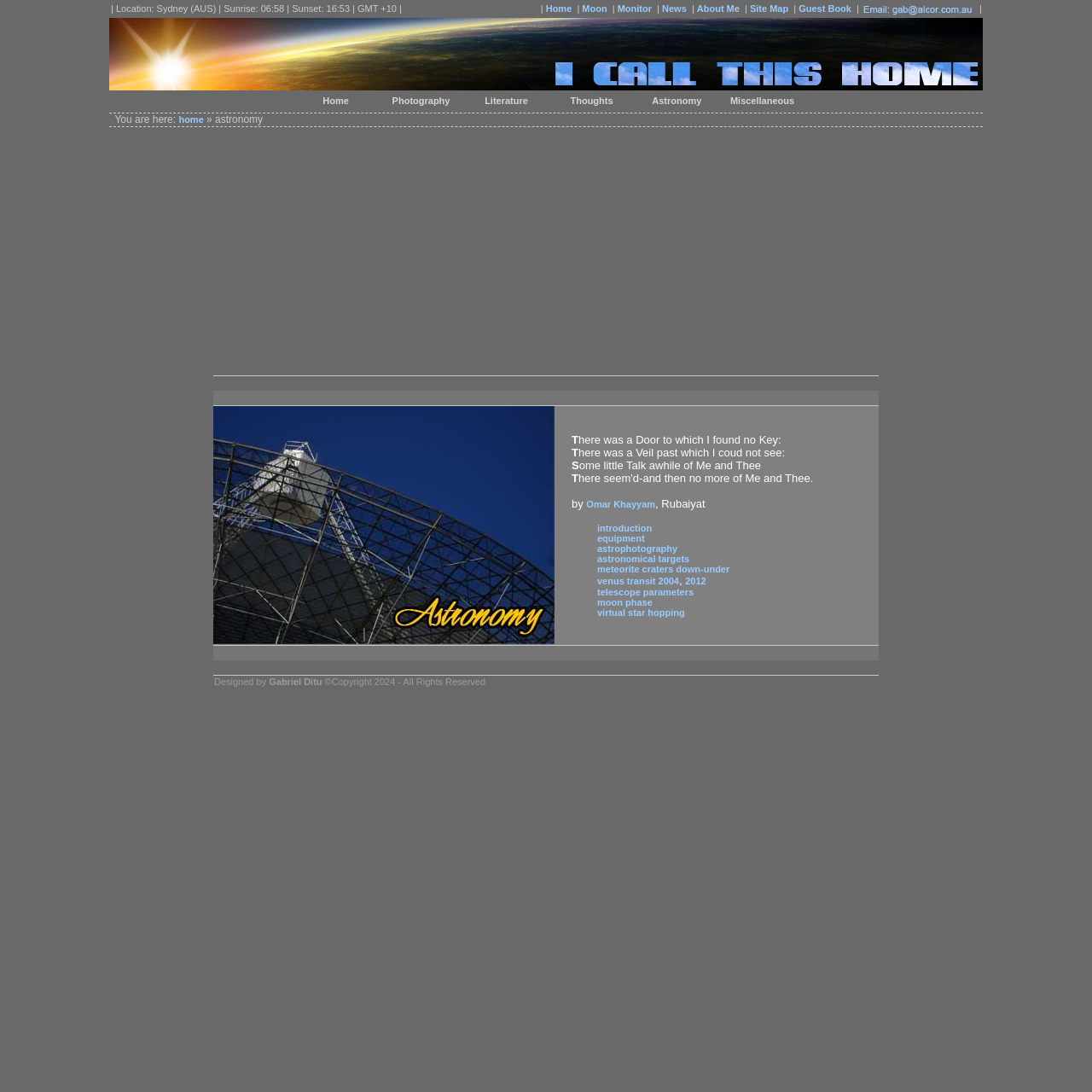Please identify the coordinates of the bounding box for the clickable region that will accomplish this instruction: "Check the Site Map".

[0.687, 0.003, 0.722, 0.012]